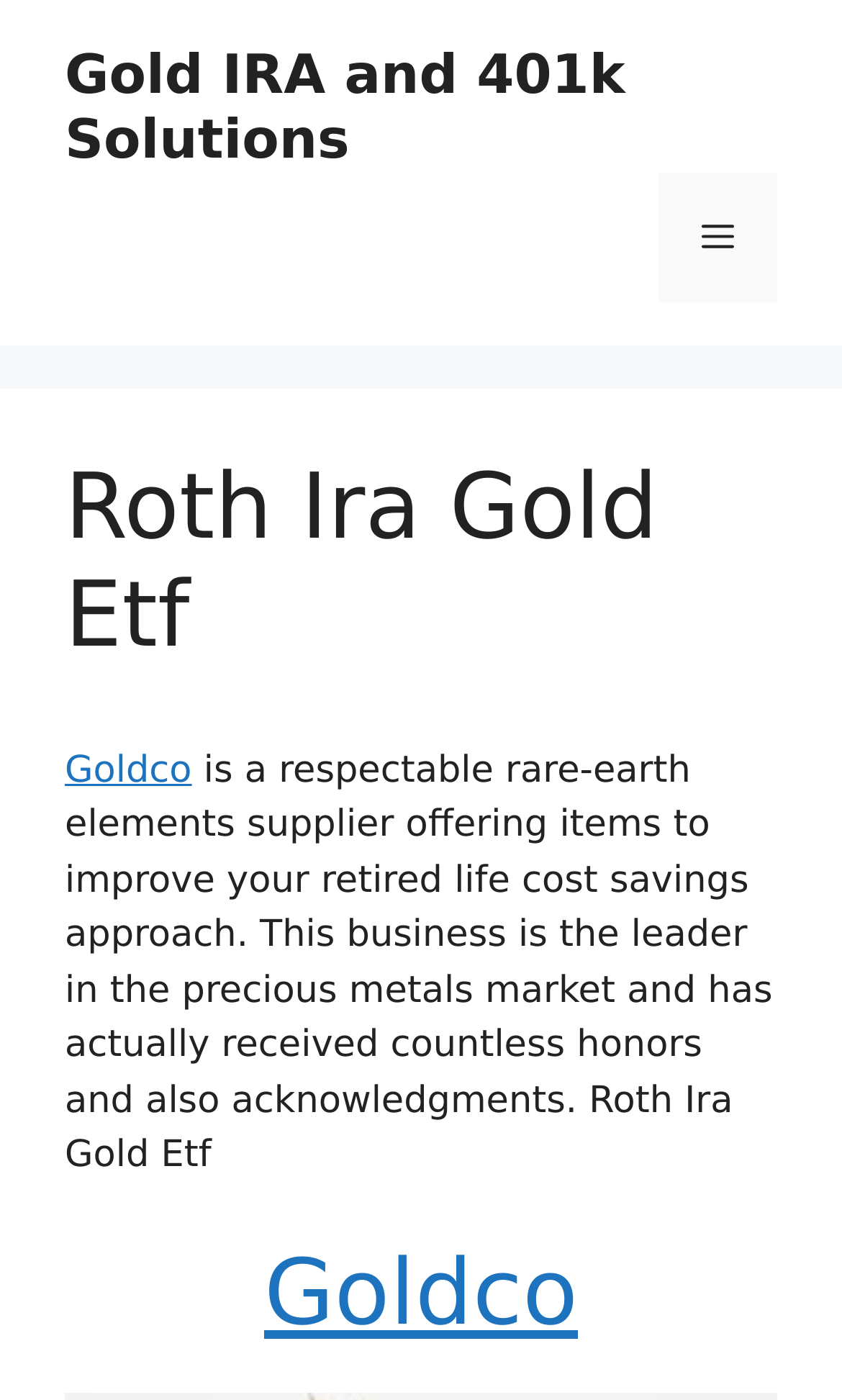Using the element description provided, determine the bounding box coordinates in the format (top-left x, top-left y, bottom-right x, bottom-right y). Ensure that all values are floating point numbers between 0 and 1. Element description: Gold IRA and 401k Solutions

[0.077, 0.031, 0.742, 0.122]